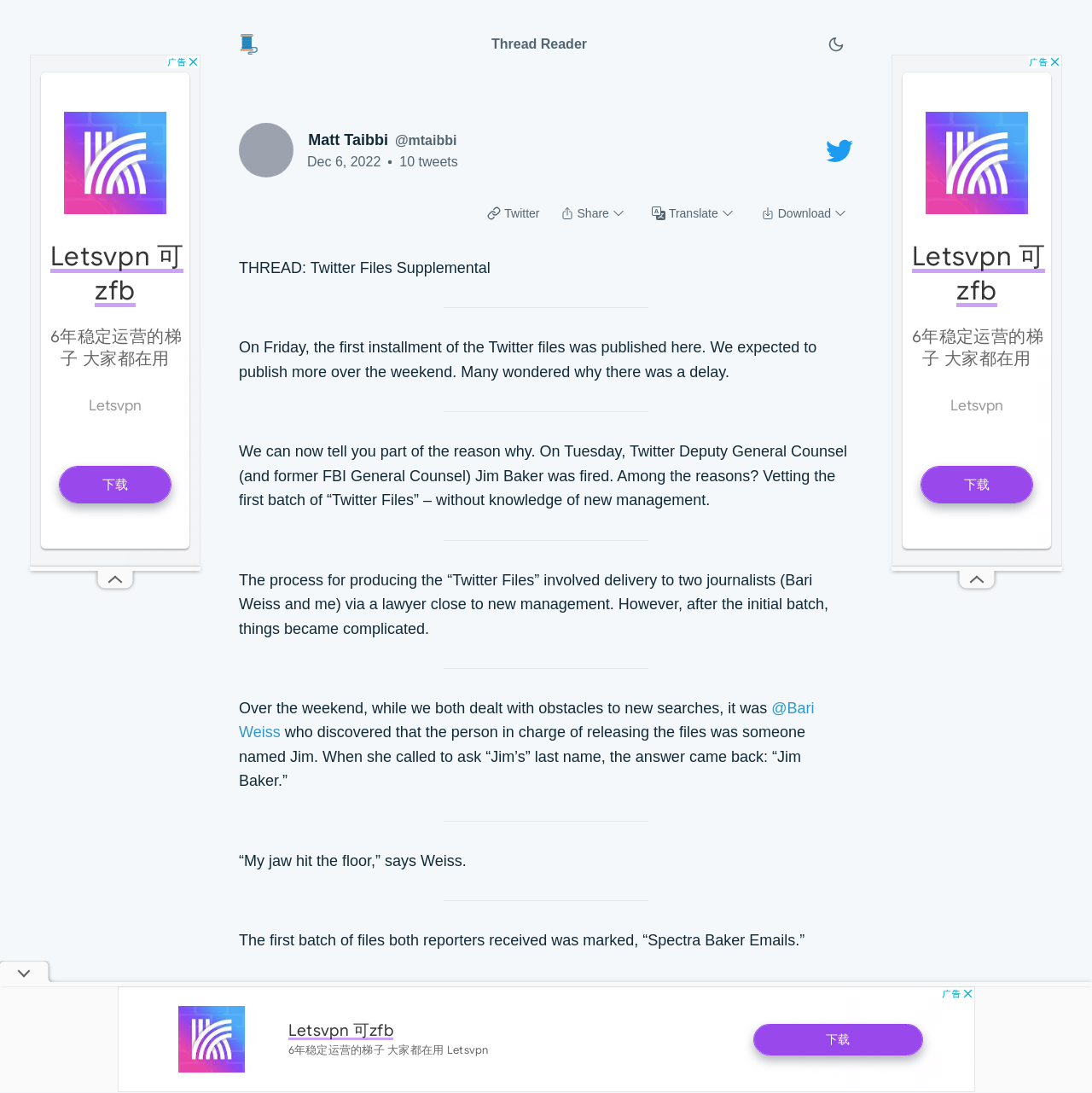Respond to the following question with a brief word or phrase:
What is the date of the thread?

Dec 6, 2022